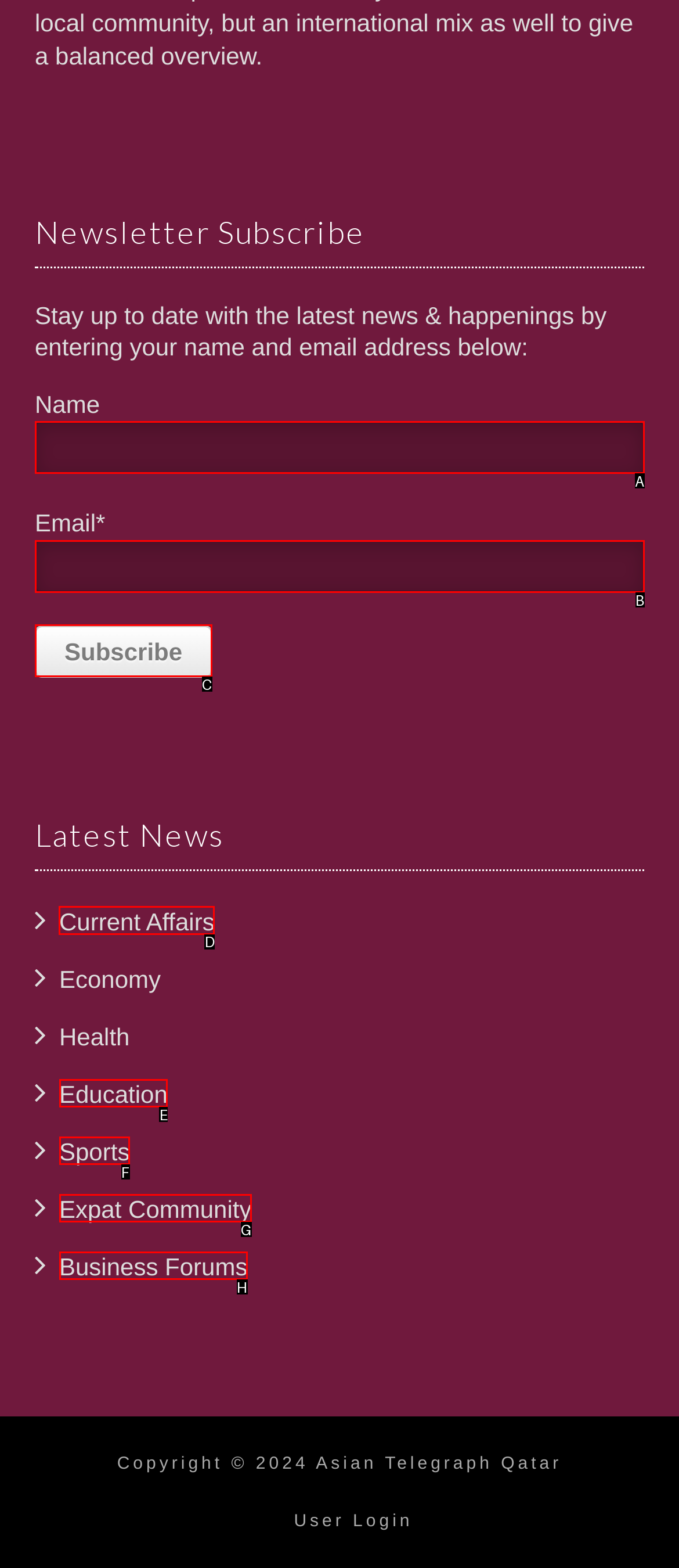Choose the letter that corresponds to the correct button to accomplish the task: Read current affairs news
Reply with the letter of the correct selection only.

D